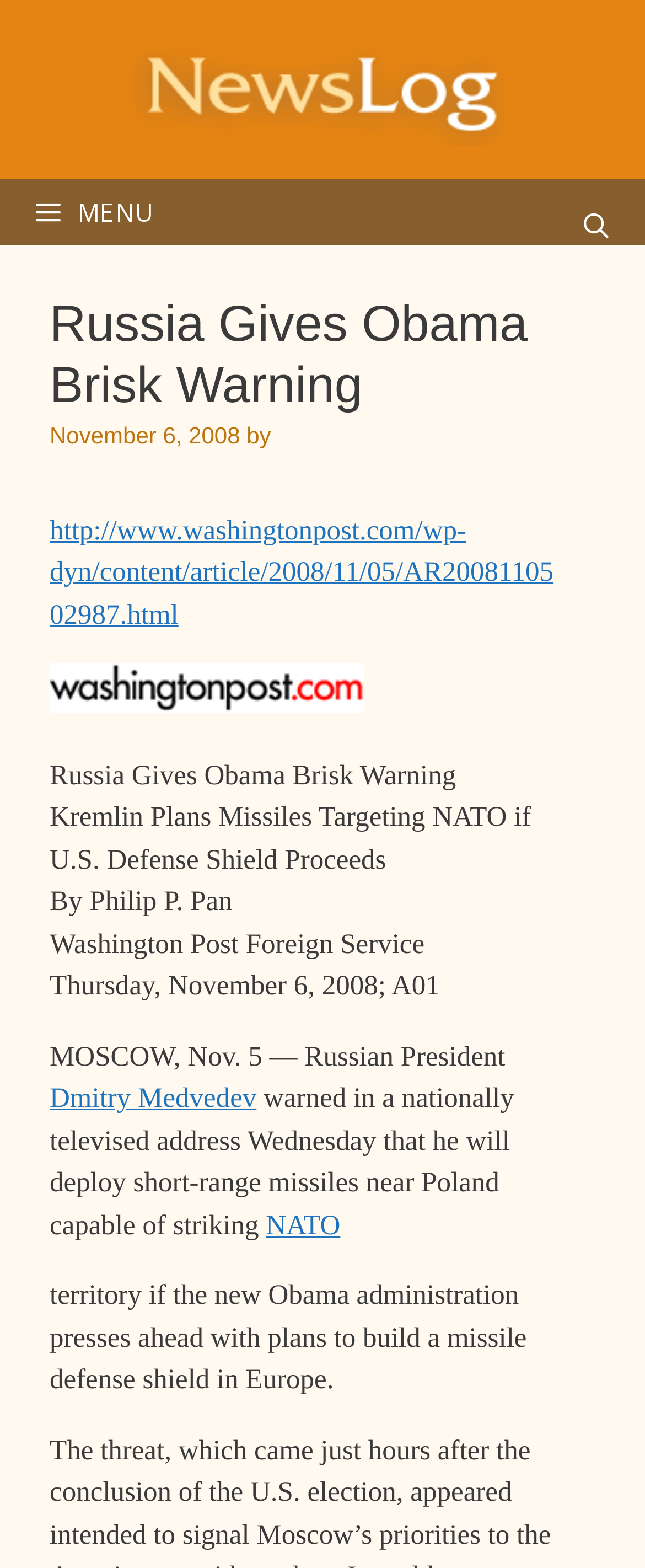What is the name of the Russian President mentioned in the article?
Based on the image, answer the question with a single word or brief phrase.

Dmitry Medvedev